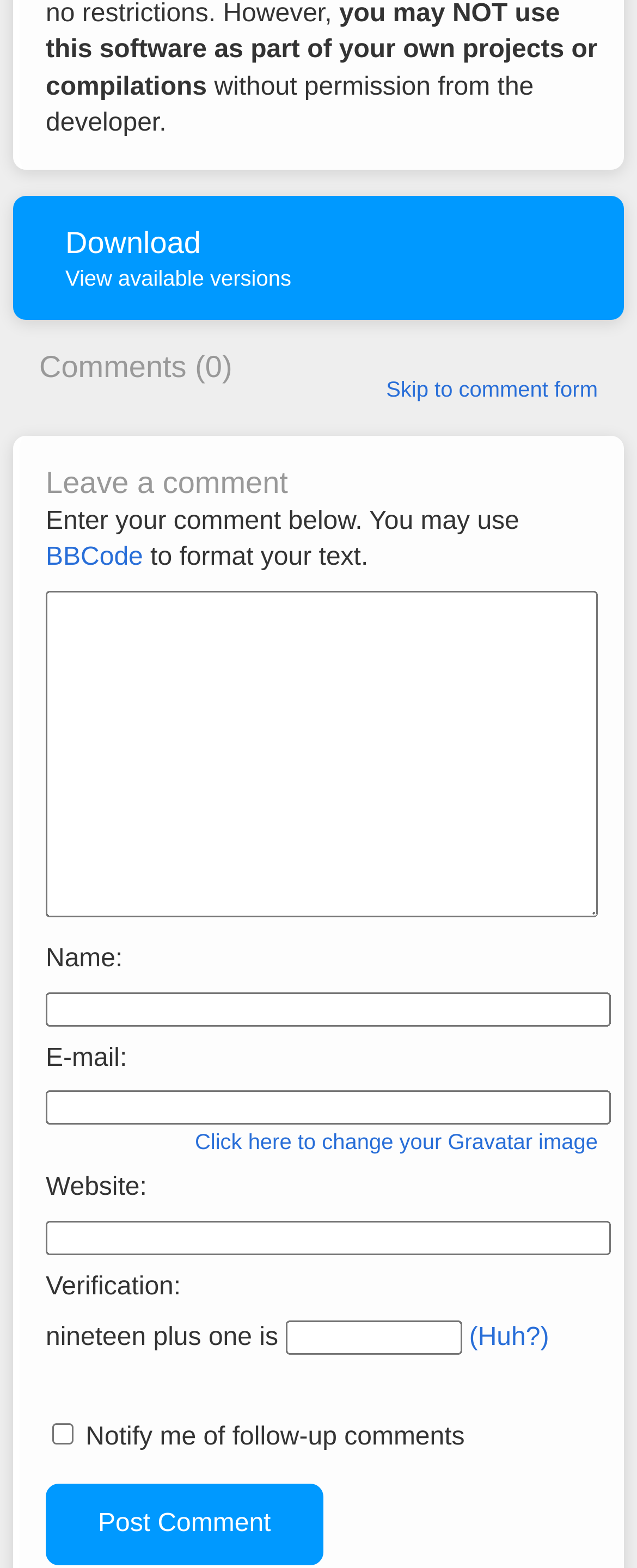Indicate the bounding box coordinates of the clickable region to achieve the following instruction: "Click to change your Gravatar image."

[0.306, 0.719, 0.938, 0.738]